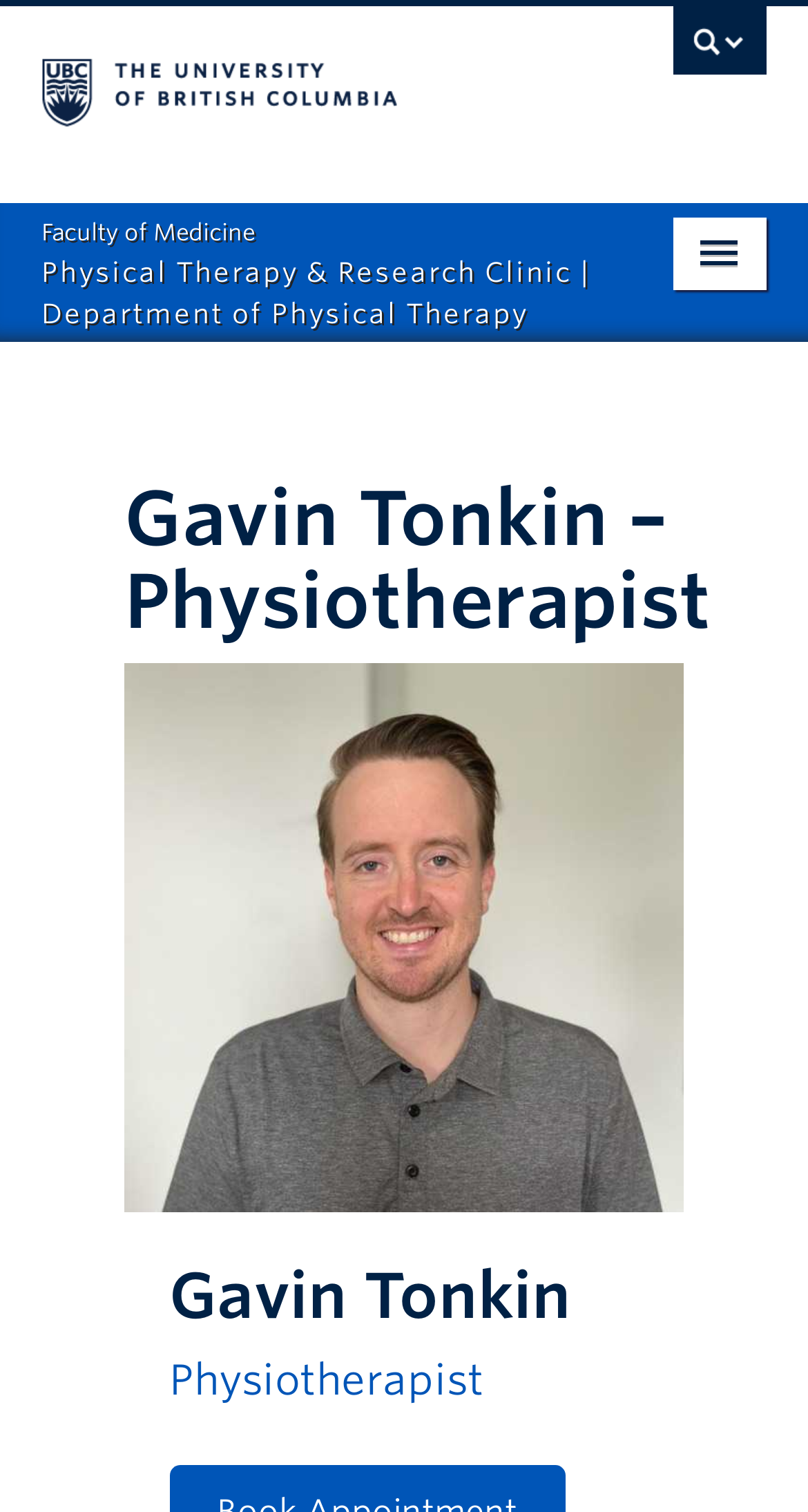Please identify the bounding box coordinates of the clickable element to fulfill the following instruction: "expand Services menu". The coordinates should be four float numbers between 0 and 1, i.e., [left, top, right, bottom].

[0.897, 0.282, 1.0, 0.339]